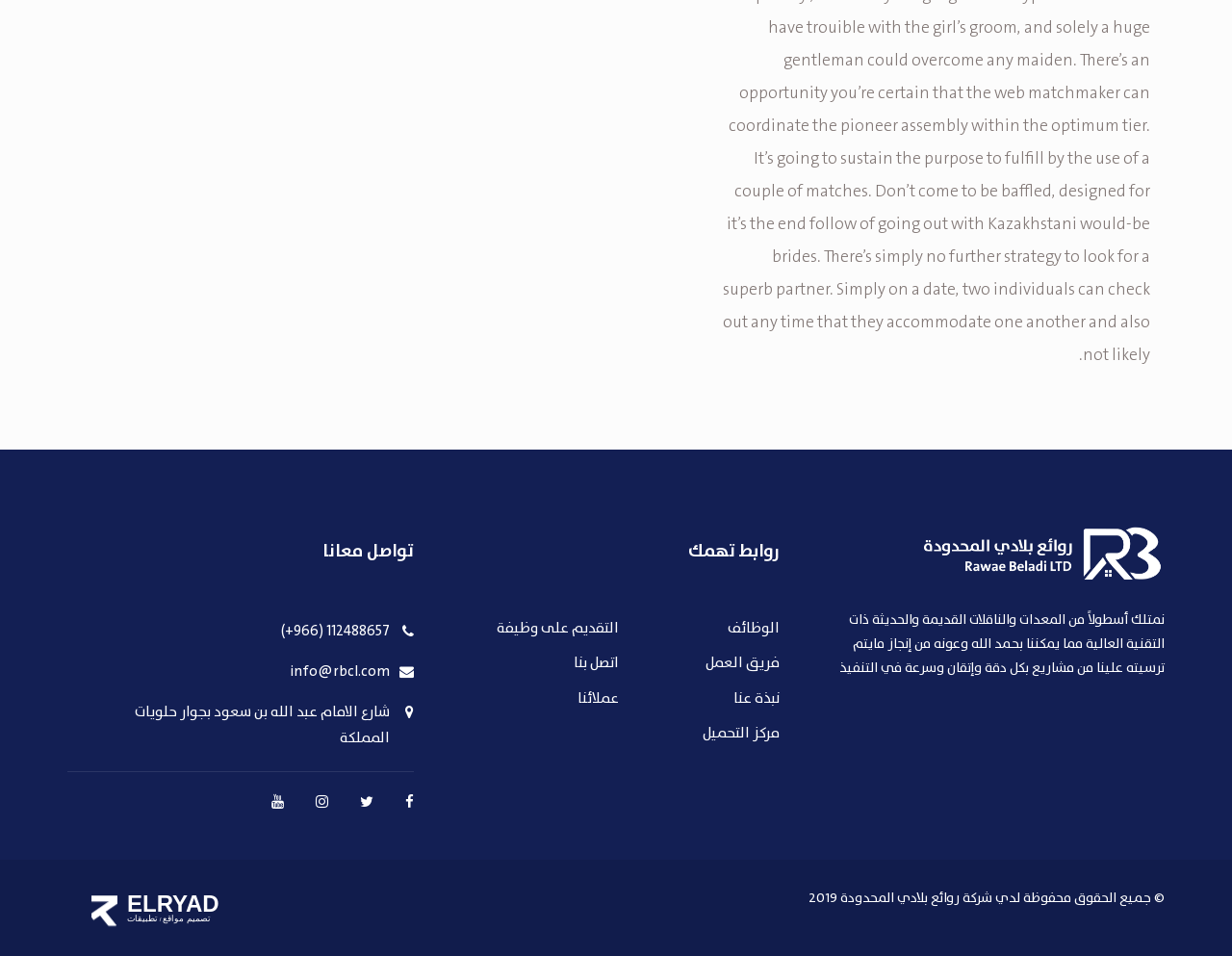Given the element description اتصل بنا, predict the bounding box coordinates for the UI element in the webpage screenshot. The format should be (top-left x, top-left y, bottom-right x, bottom-right y), and the values should be between 0 and 1.

[0.466, 0.684, 0.503, 0.706]